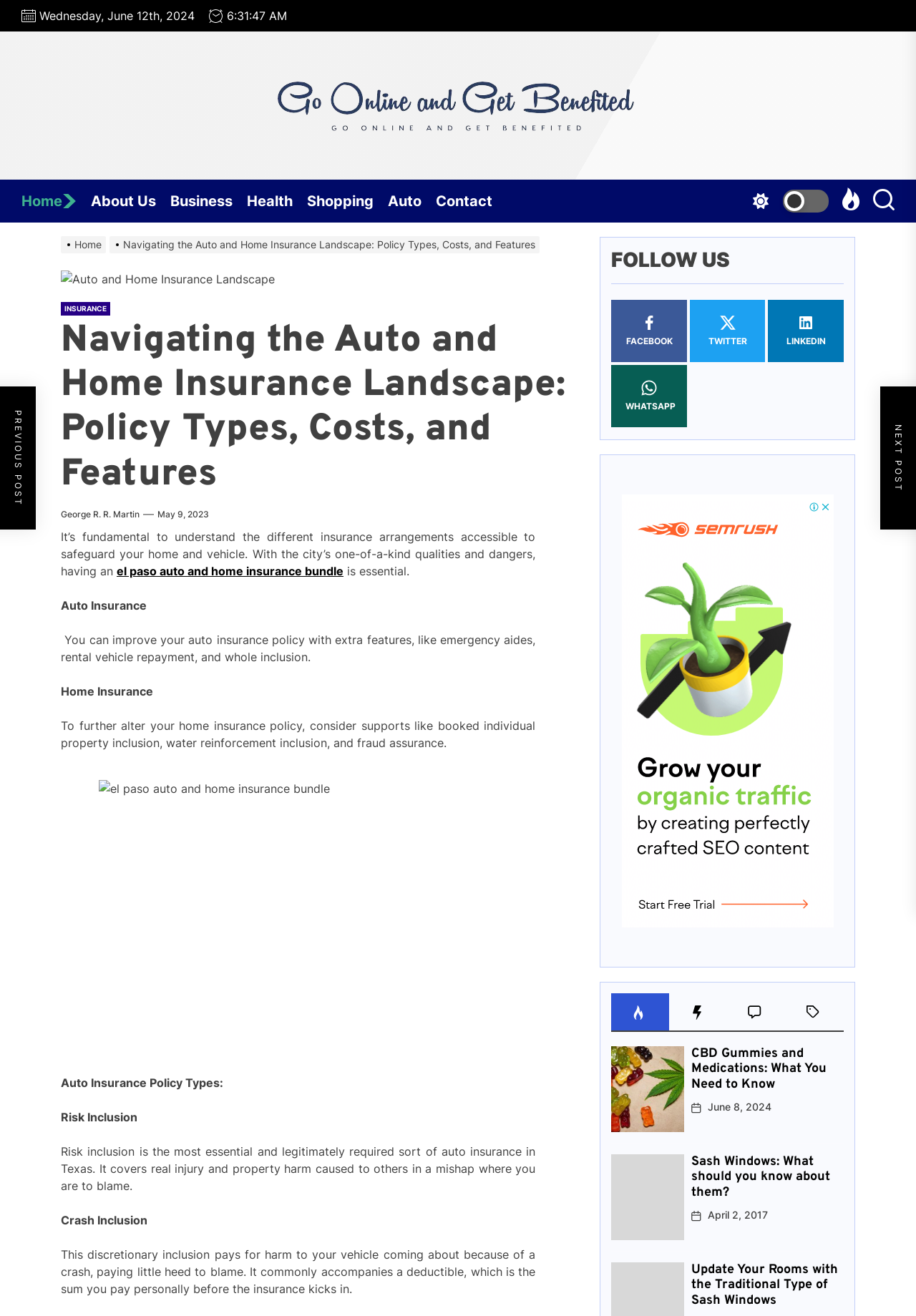What type of insurance is discussed in the first section of the webpage?
Answer the question with a detailed explanation, including all necessary information.

I scrolled down to the first section of the webpage and found that it discusses auto insurance. The section is titled 'Auto Insurance' and provides information about different types of auto insurance policies.